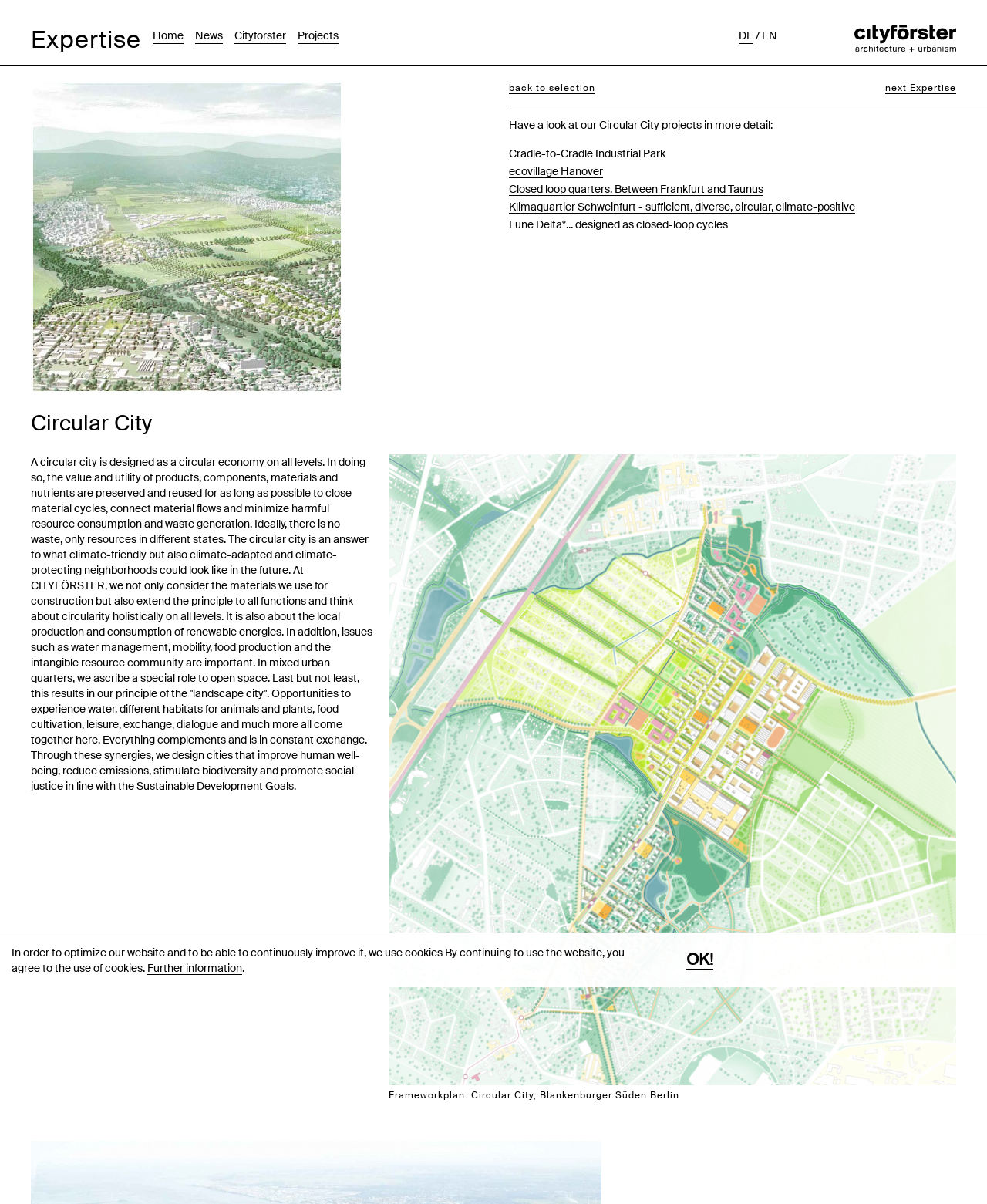Please find the bounding box coordinates of the element's region to be clicked to carry out this instruction: "Learn more about Cradle-to-Cradle Industrial Park".

[0.516, 0.122, 0.674, 0.133]